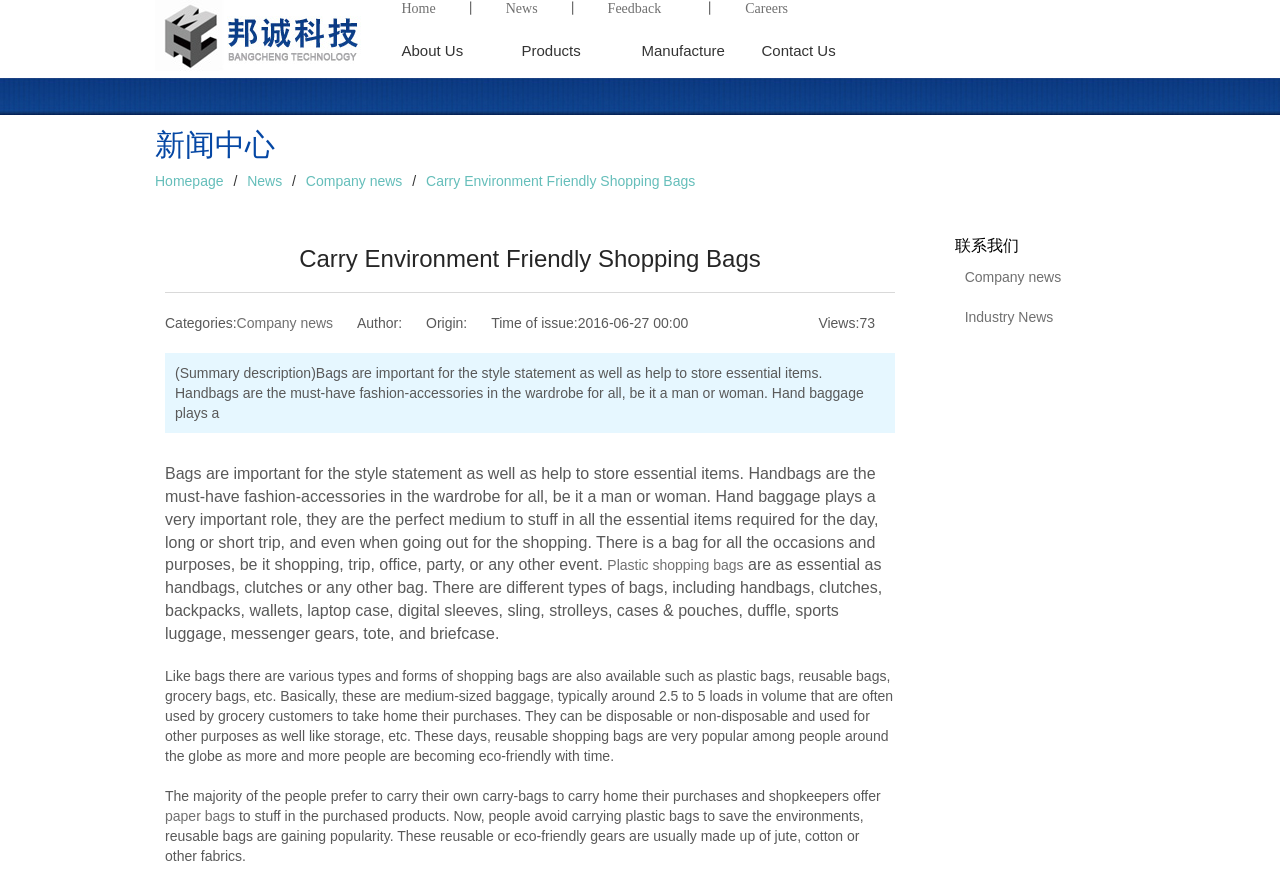Please give the bounding box coordinates of the area that should be clicked to fulfill the following instruction: "View the 'News' page". The coordinates should be in the format of four float numbers from 0 to 1, i.e., [left, top, right, bottom].

[0.395, 0.001, 0.42, 0.018]